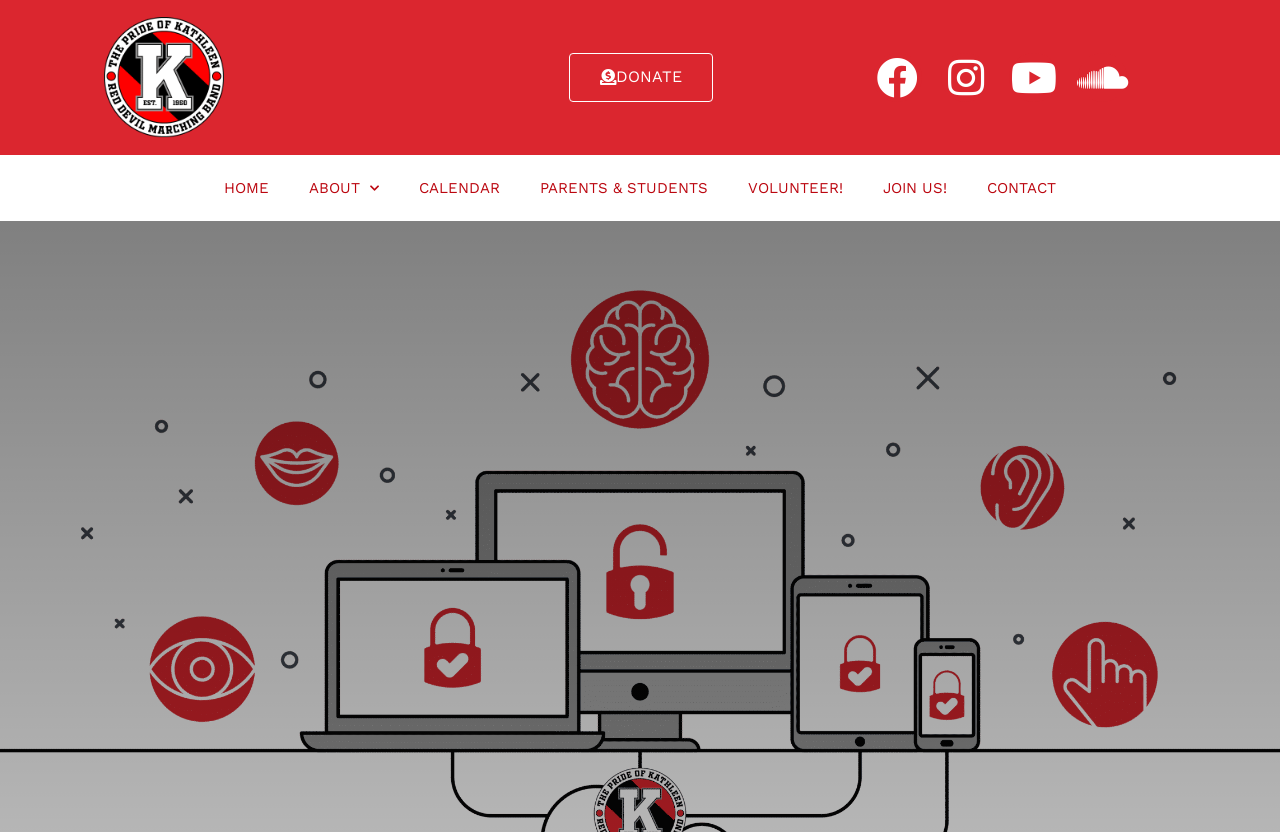Can you specify the bounding box coordinates of the area that needs to be clicked to fulfill the following instruction: "Click the DONATE button"?

[0.445, 0.064, 0.557, 0.123]